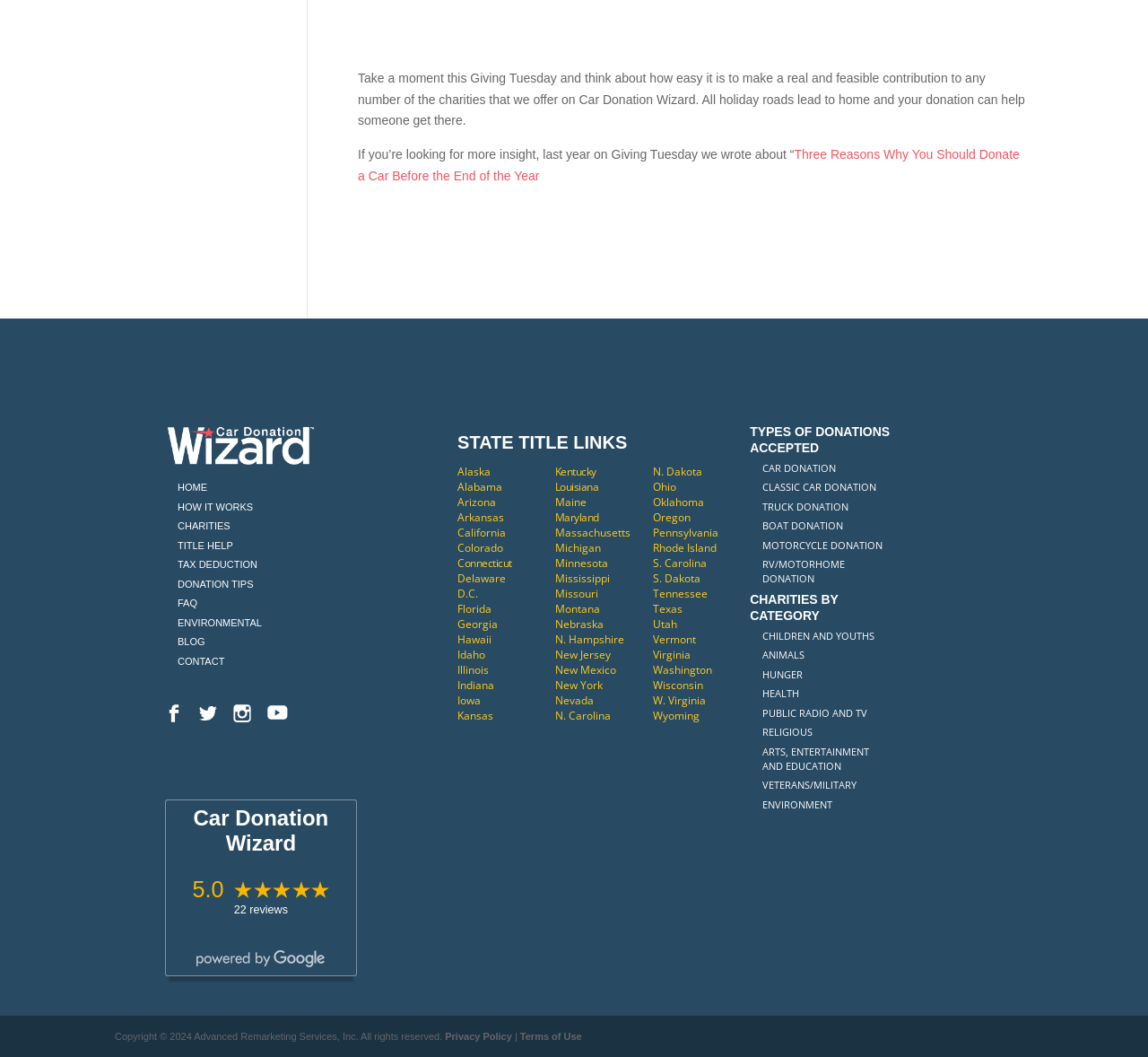Find the bounding box of the web element that fits this description: "Indiana".

[0.398, 0.641, 0.431, 0.655]